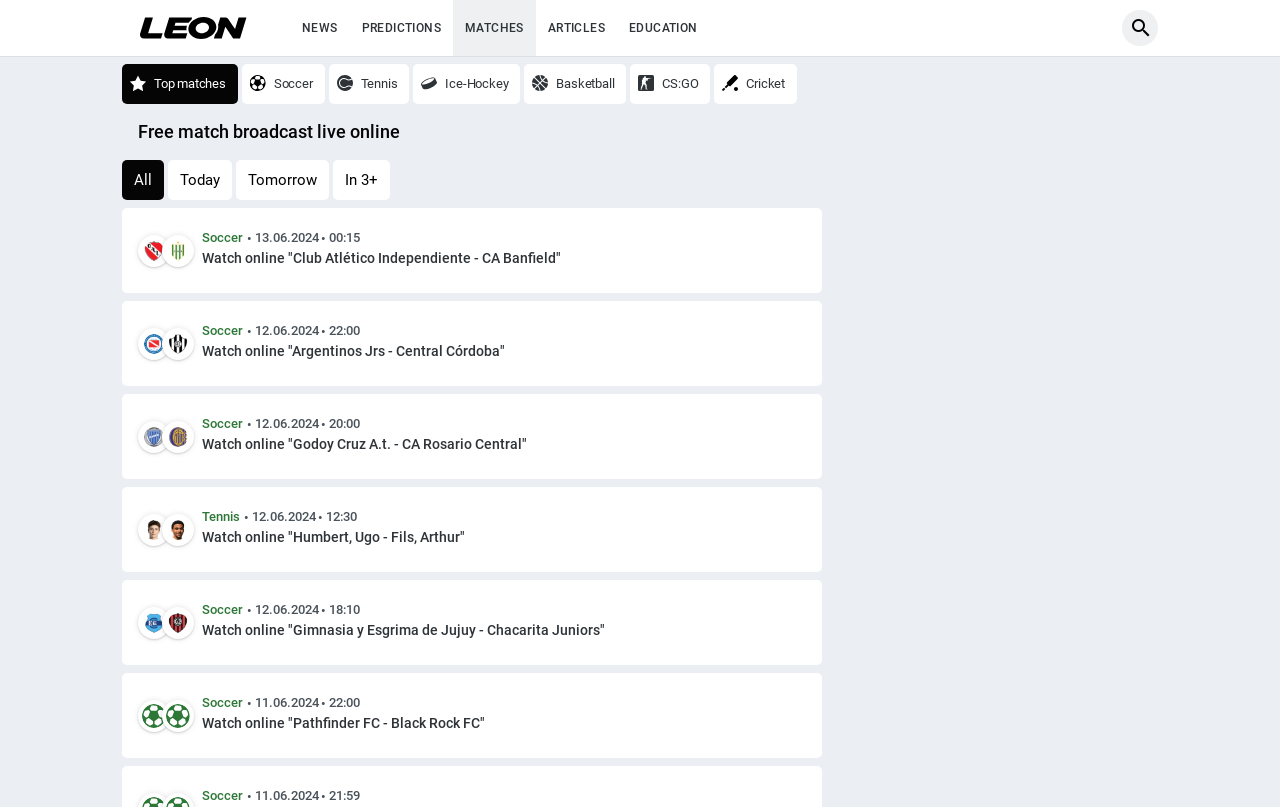Determine the bounding box coordinates of the clickable element necessary to fulfill the instruction: "Click on NEWS". Provide the coordinates as four float numbers within the 0 to 1 range, i.e., [left, top, right, bottom].

[0.227, 0.0, 0.273, 0.069]